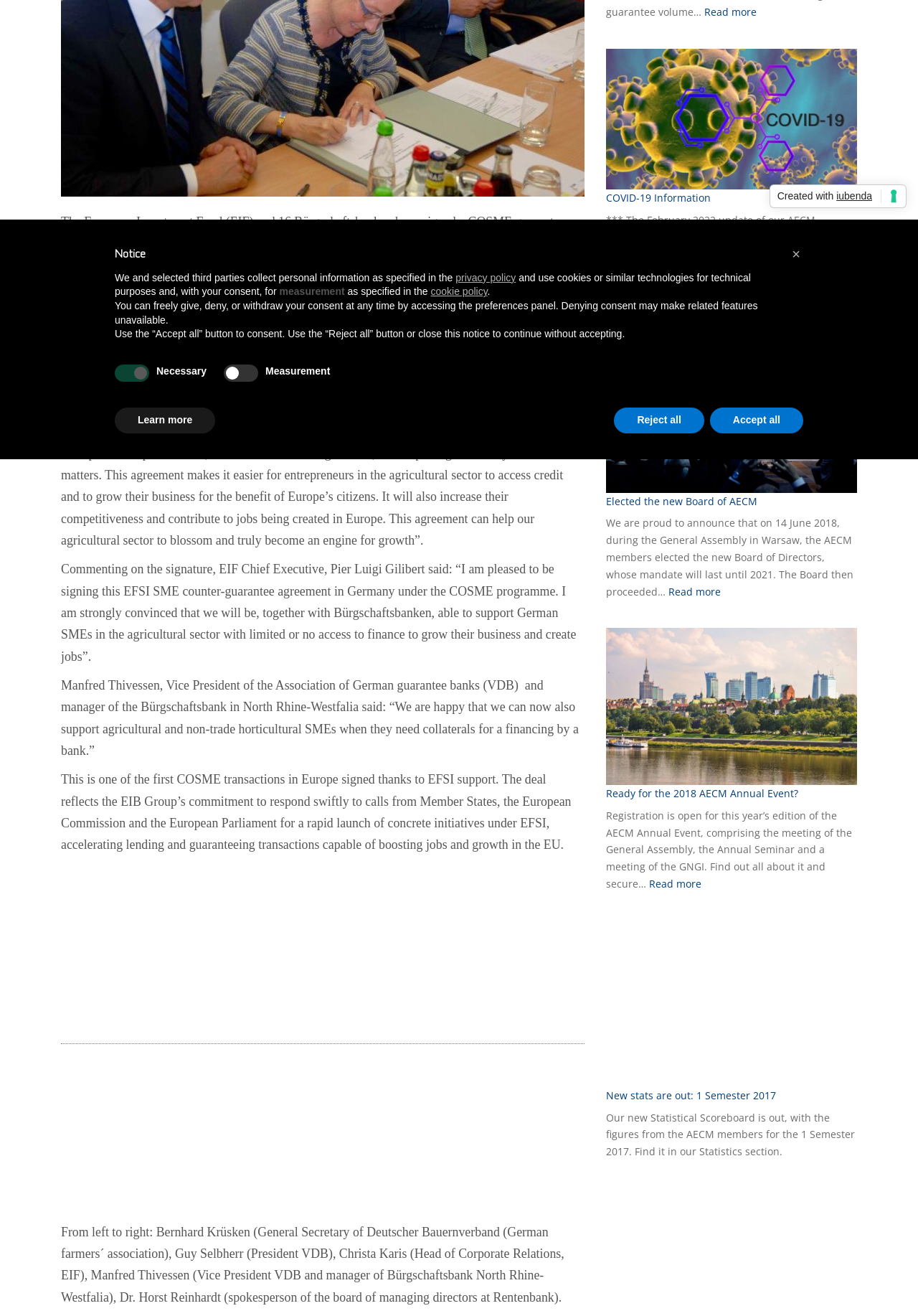Please provide the bounding box coordinate of the region that matches the element description: alt="a-cto logo" title="acto-logo-blue_197x52". Coordinates should be in the format (top-left x, top-left y, bottom-right x, bottom-right y) and all values should be between 0 and 1.

None